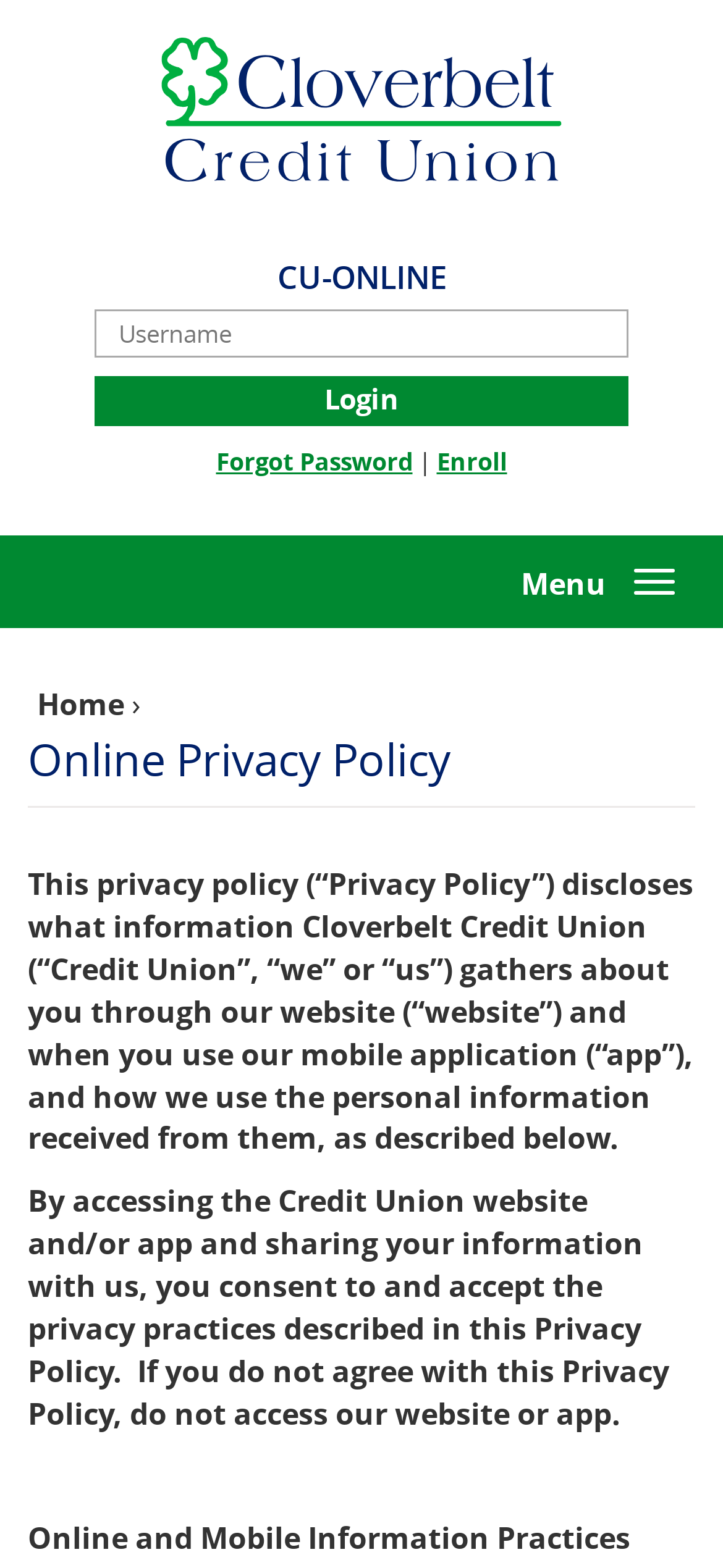Please locate the bounding box coordinates of the element that should be clicked to complete the given instruction: "Click the forgot password link".

[0.299, 0.283, 0.571, 0.304]